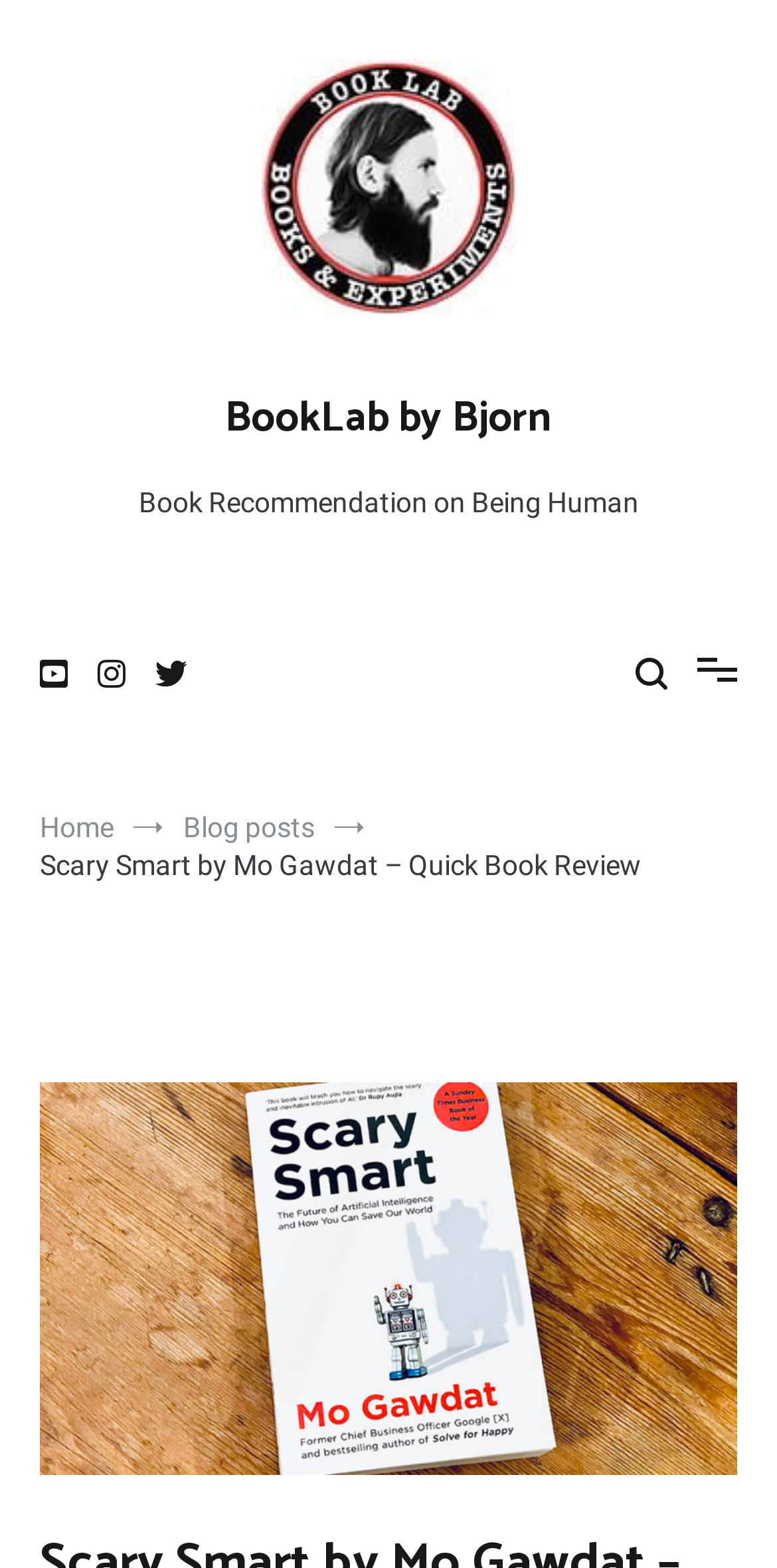Illustrate the webpage thoroughly, mentioning all important details.

The webpage is a book review page, specifically for "Scary Smart" by Mo Gawdat. At the top left, there is a link to "BookLab by Bjorn" accompanied by an image with the same name. Below this, there is another link to "BookLab by Bjorn" with a slightly different position. 

To the right of these links, there is a static text element that reads "Book Recommendation on Being Human". 

On the top right, there are three social media links, represented by icons, which are closely positioned together. 

Below these elements, there is a navigation section labeled "Breadcrumbs" that spans the entire width of the page. Within this section, there are three links: "Home" on the left, "Blog posts" in the middle, and the title of the current page "Scary Smart by Mo Gawdat – Quick Book Review" on the right. 

Below the navigation section, there is a large image of the "Scary Smart" book cover, which takes up most of the page's width.